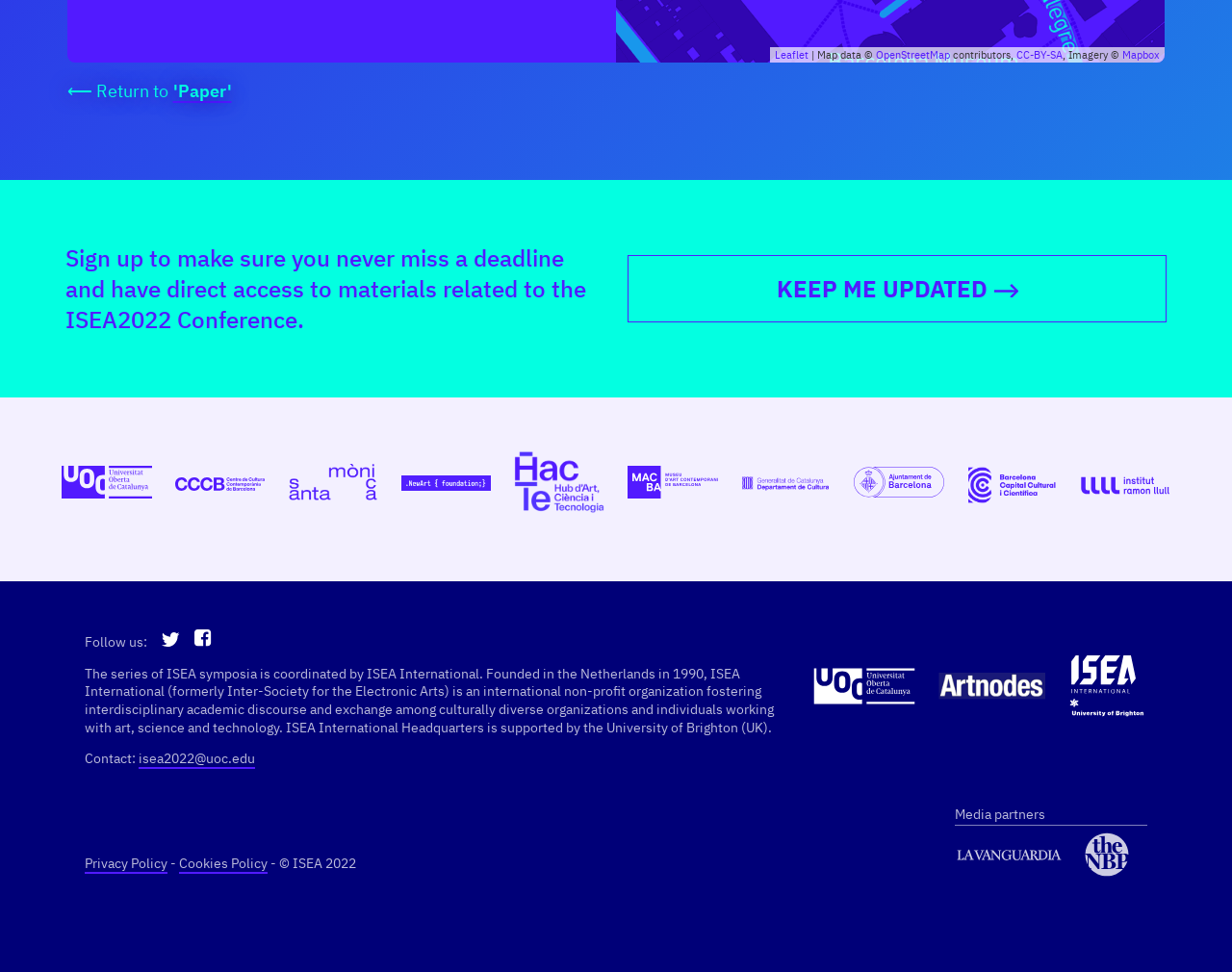Find the bounding box coordinates for the area that should be clicked to accomplish the instruction: "Visit the UOC website".

[0.05, 0.48, 0.123, 0.519]